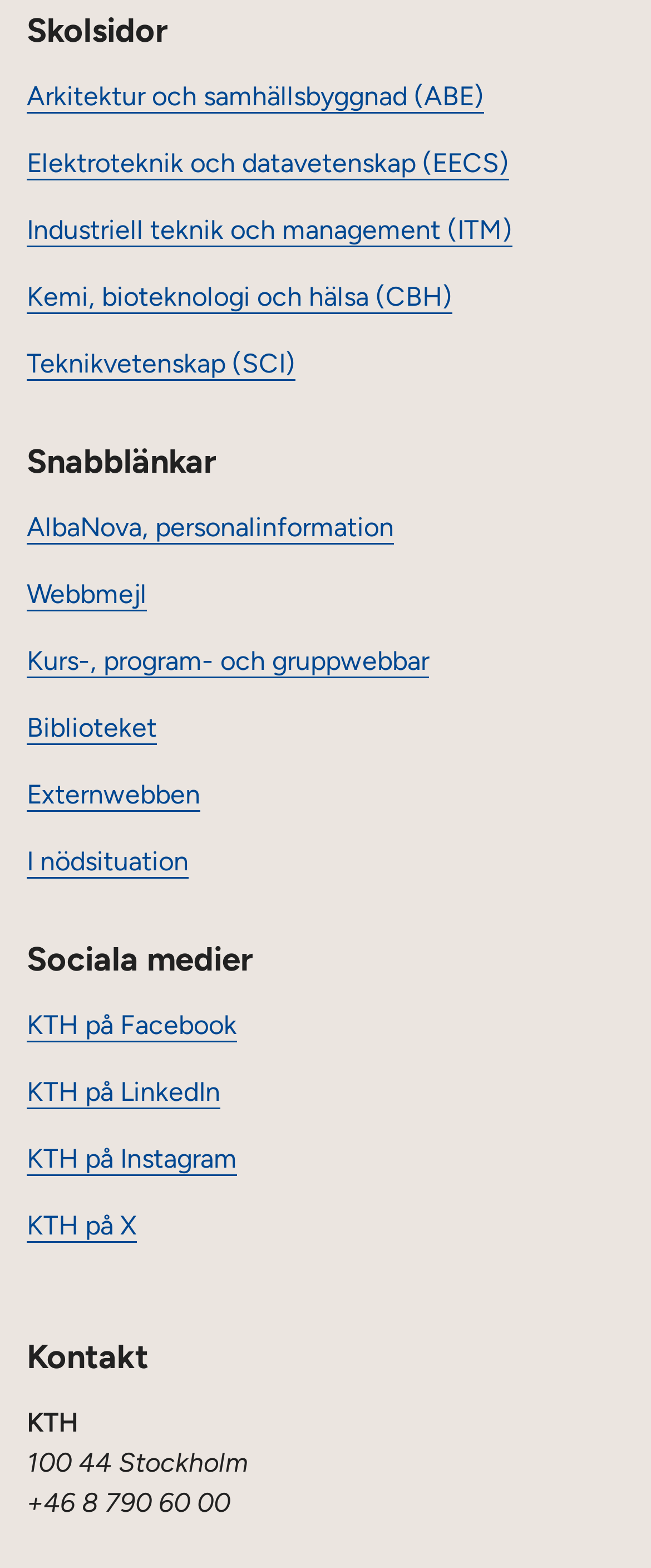Refer to the screenshot and give an in-depth answer to this question: How many faculties are listed?

I counted the number of links under the 'Skolsidor' heading, which are 'Arkitektur och samhällsbyggnad (ABE)', 'Elektroteknik och datavetenskap (EECS)', 'Industriell teknik och management (ITM)', 'Kemi, bioteknologi och hälsa (CBH)', and 'Teknikvetenskap (SCI)'. There are 6 faculties listed.